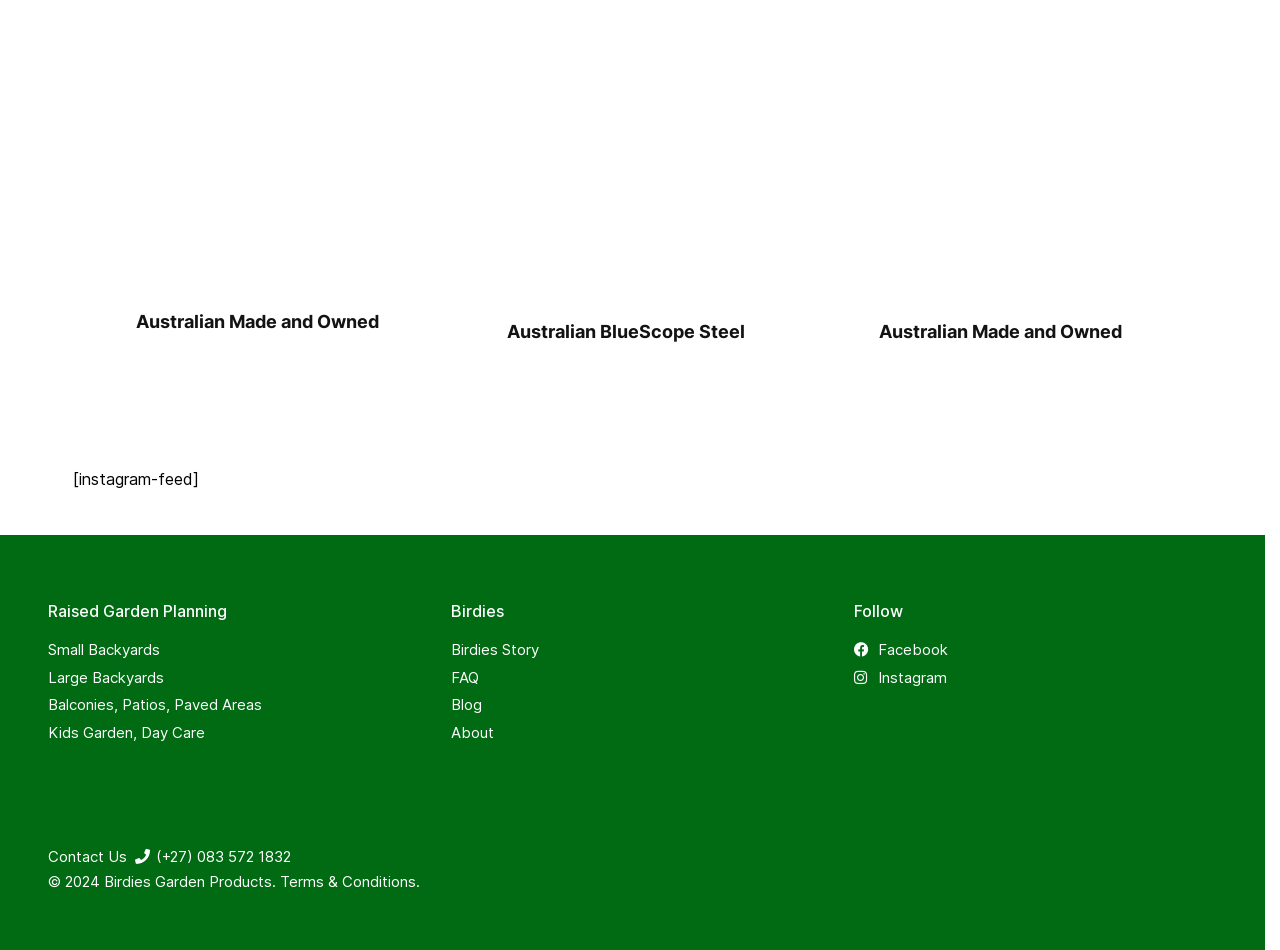Please determine the bounding box coordinates of the area that needs to be clicked to complete this task: 'Click on 'Small Backyards''. The coordinates must be four float numbers between 0 and 1, formatted as [left, top, right, bottom].

[0.037, 0.674, 0.125, 0.694]